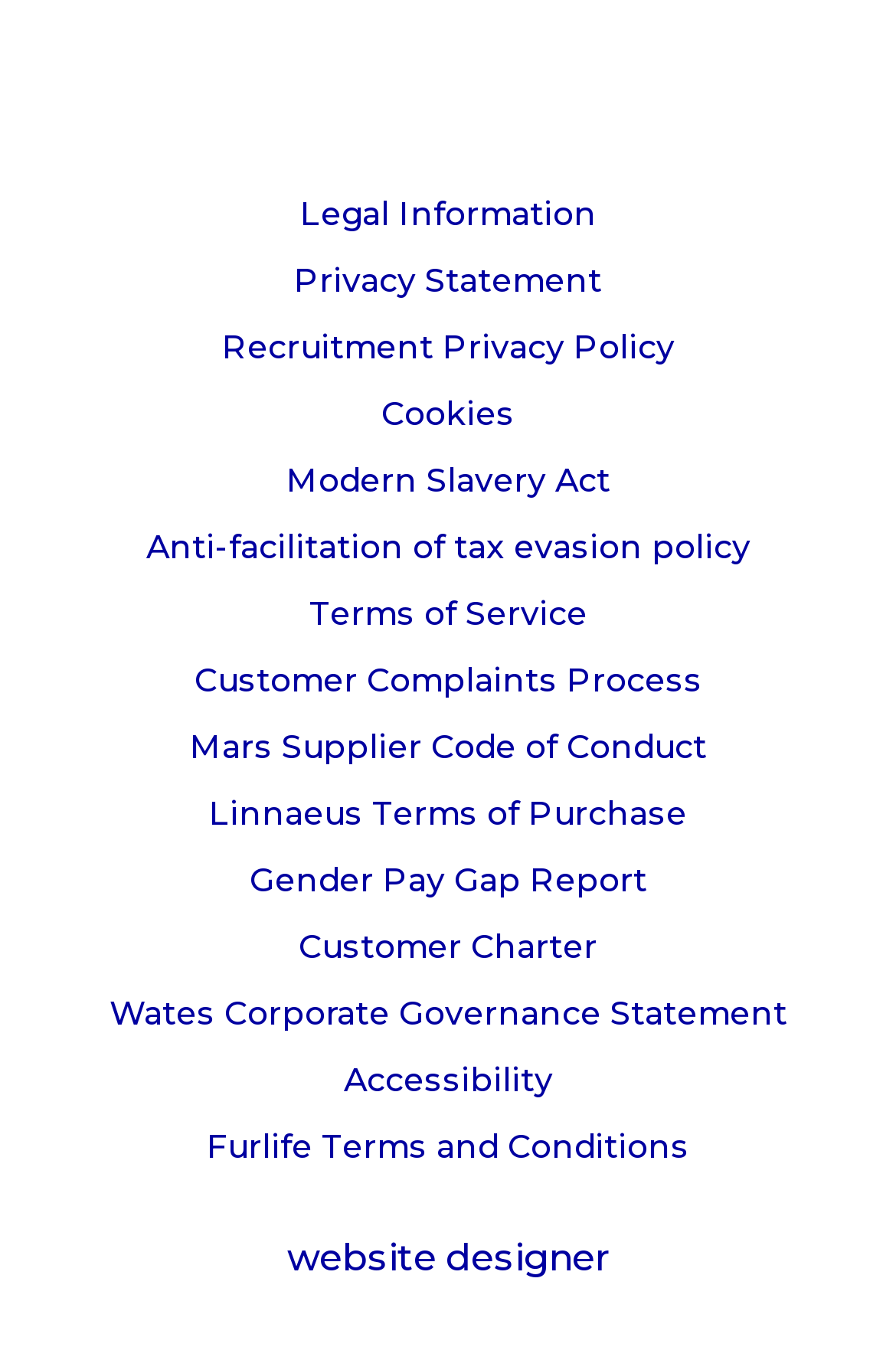Respond concisely with one word or phrase to the following query:
Are there any links related to governance?

Yes